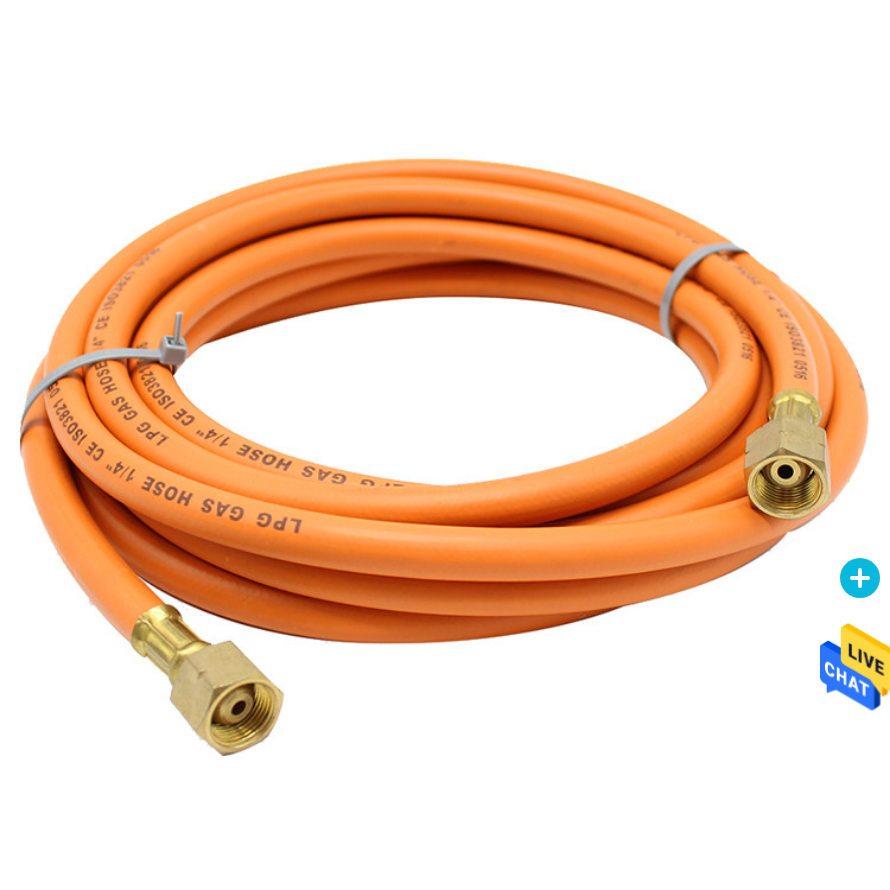In which settings is the LPG flexible gas hose suitable for use?
Using the screenshot, give a one-word or short phrase answer.

Residential and commercial